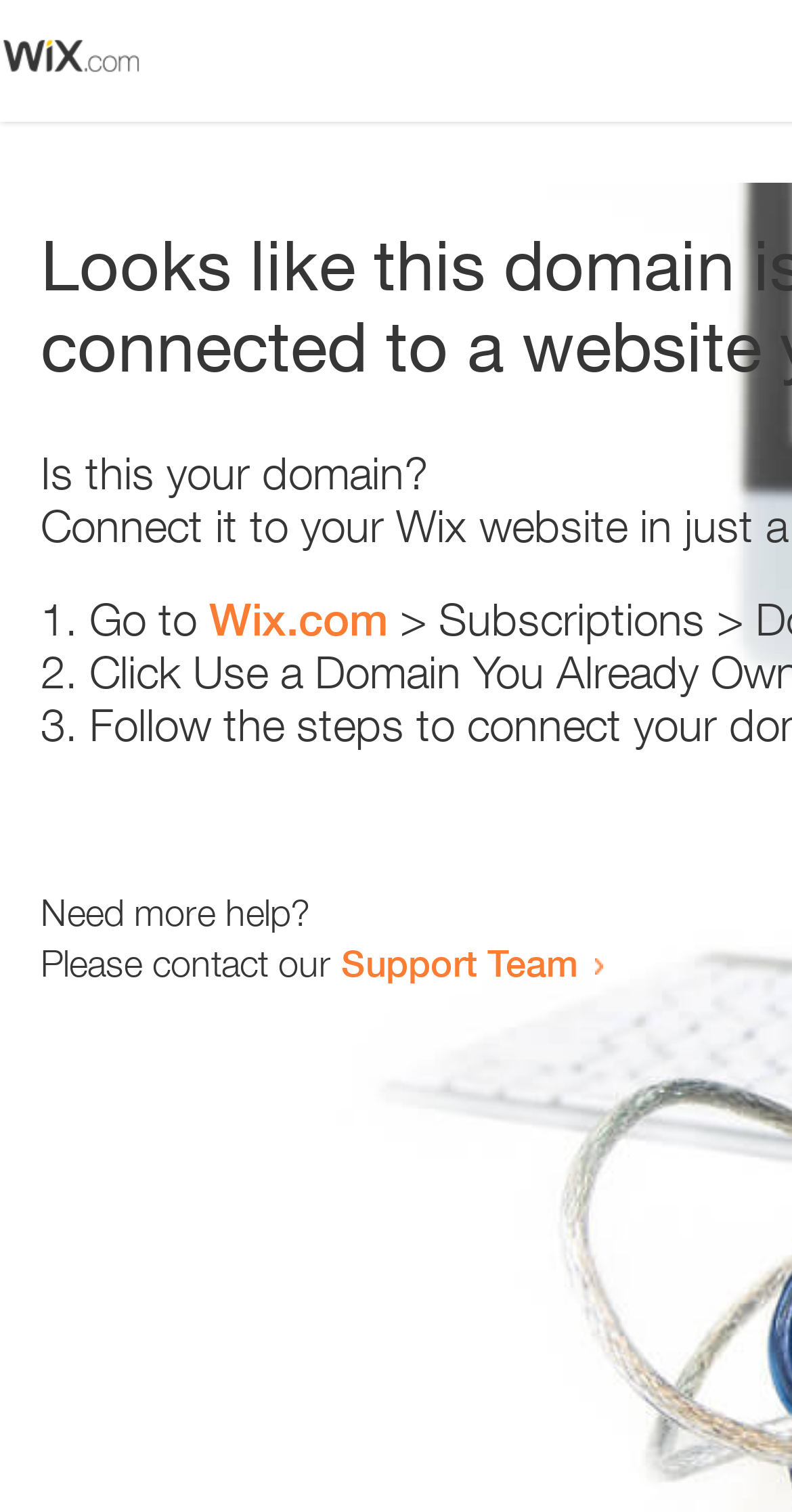How many links are present on the webpage?
By examining the image, provide a one-word or phrase answer.

2